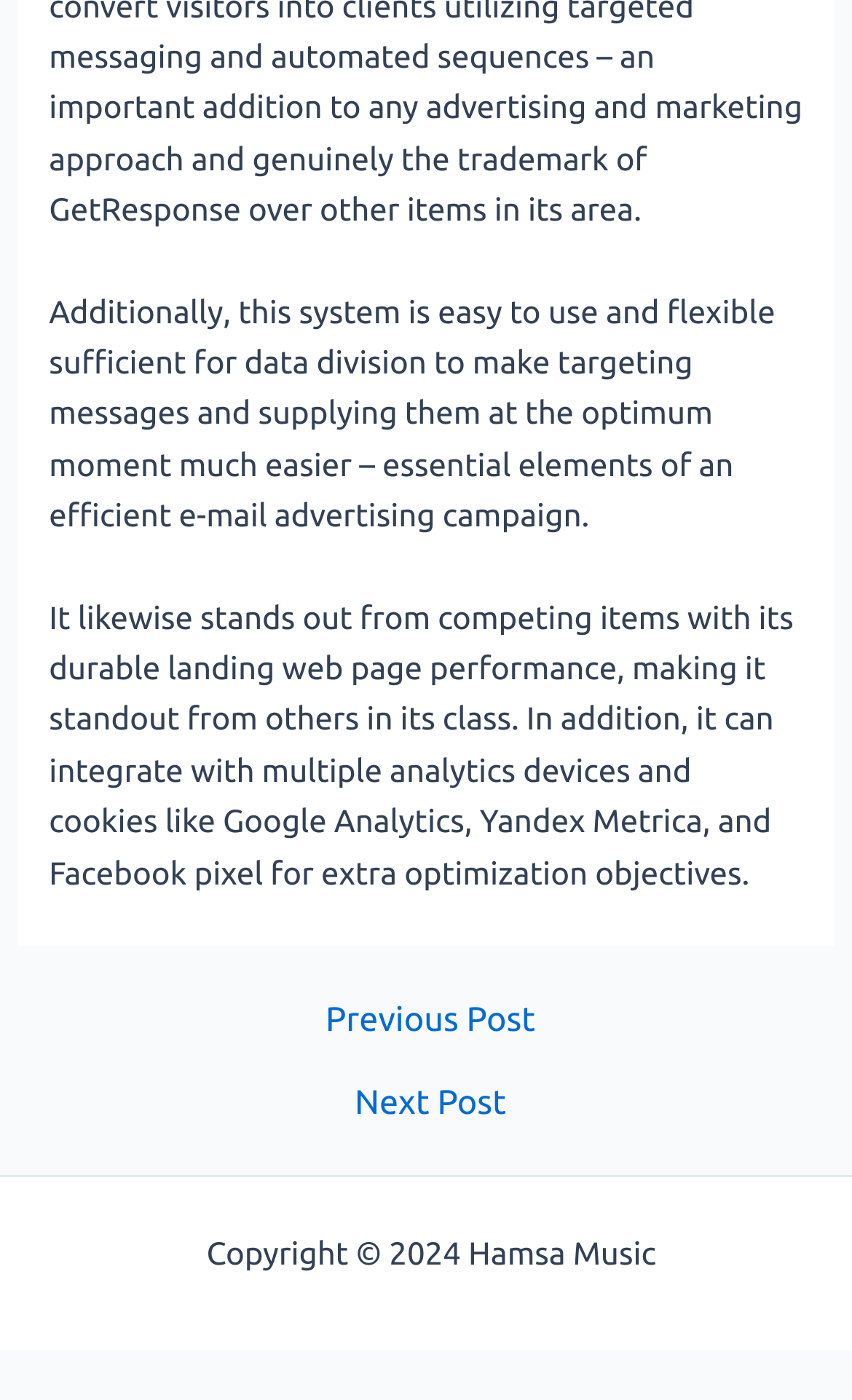Answer the question with a brief word or phrase:
What is the purpose of the navigation section?

Post navigation